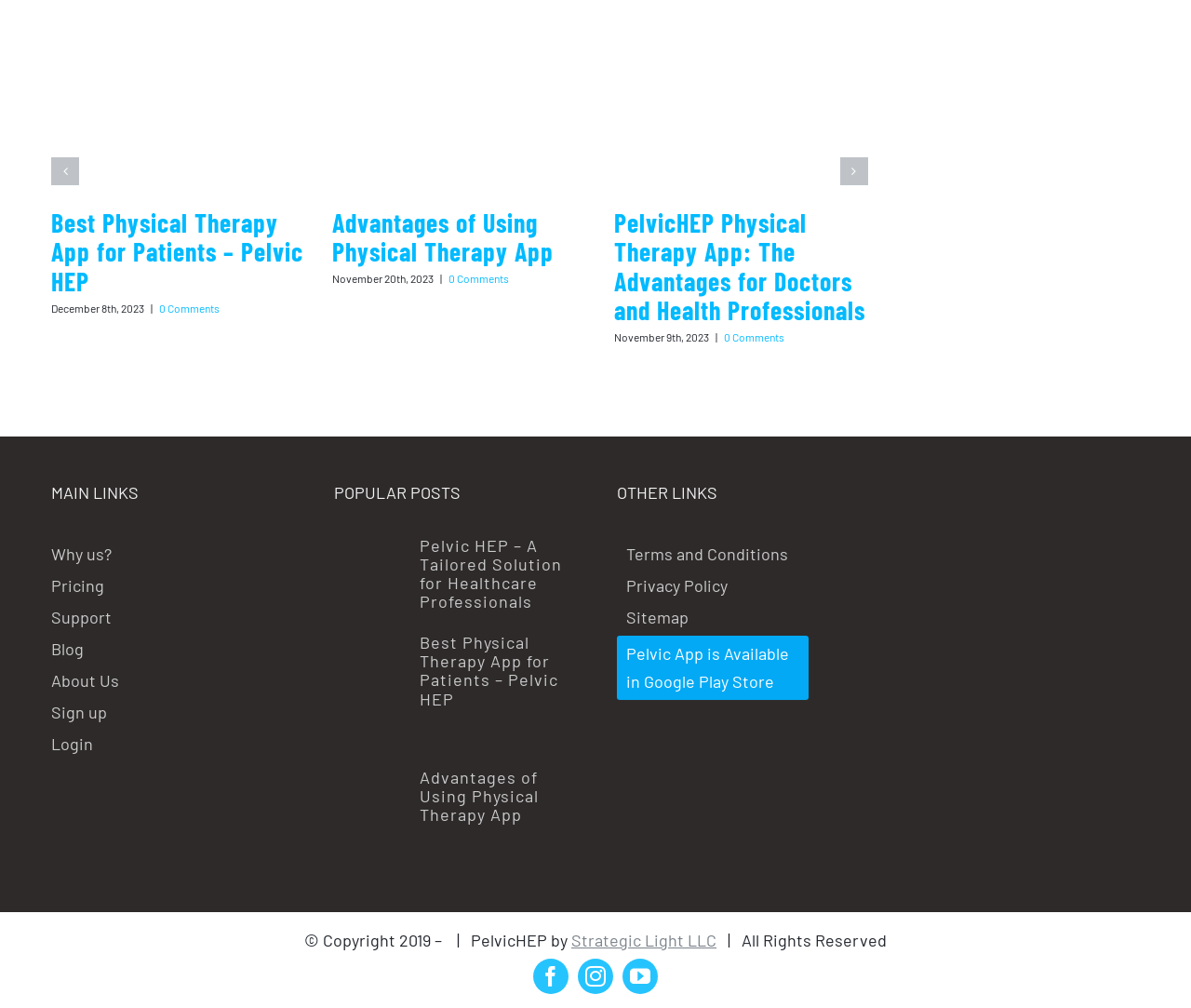Identify the bounding box coordinates of the area that should be clicked in order to complete the given instruction: "Click on the 'Why us?' link". The bounding box coordinates should be four float numbers between 0 and 1, i.e., [left, top, right, bottom].

[0.043, 0.531, 0.204, 0.563]